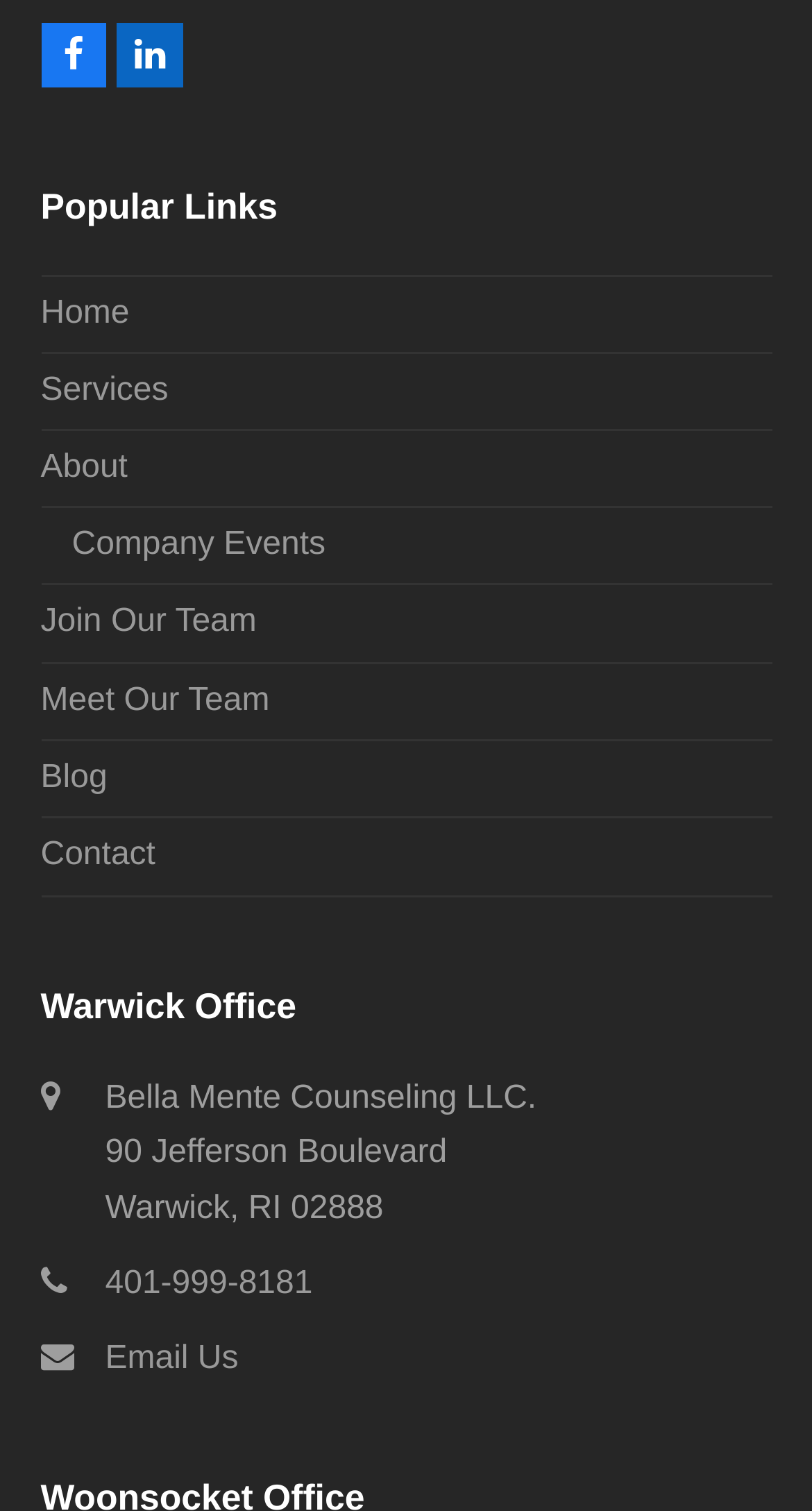Pinpoint the bounding box coordinates of the element that must be clicked to accomplish the following instruction: "Go to Home". The coordinates should be in the format of four float numbers between 0 and 1, i.e., [left, top, right, bottom].

[0.05, 0.195, 0.159, 0.219]